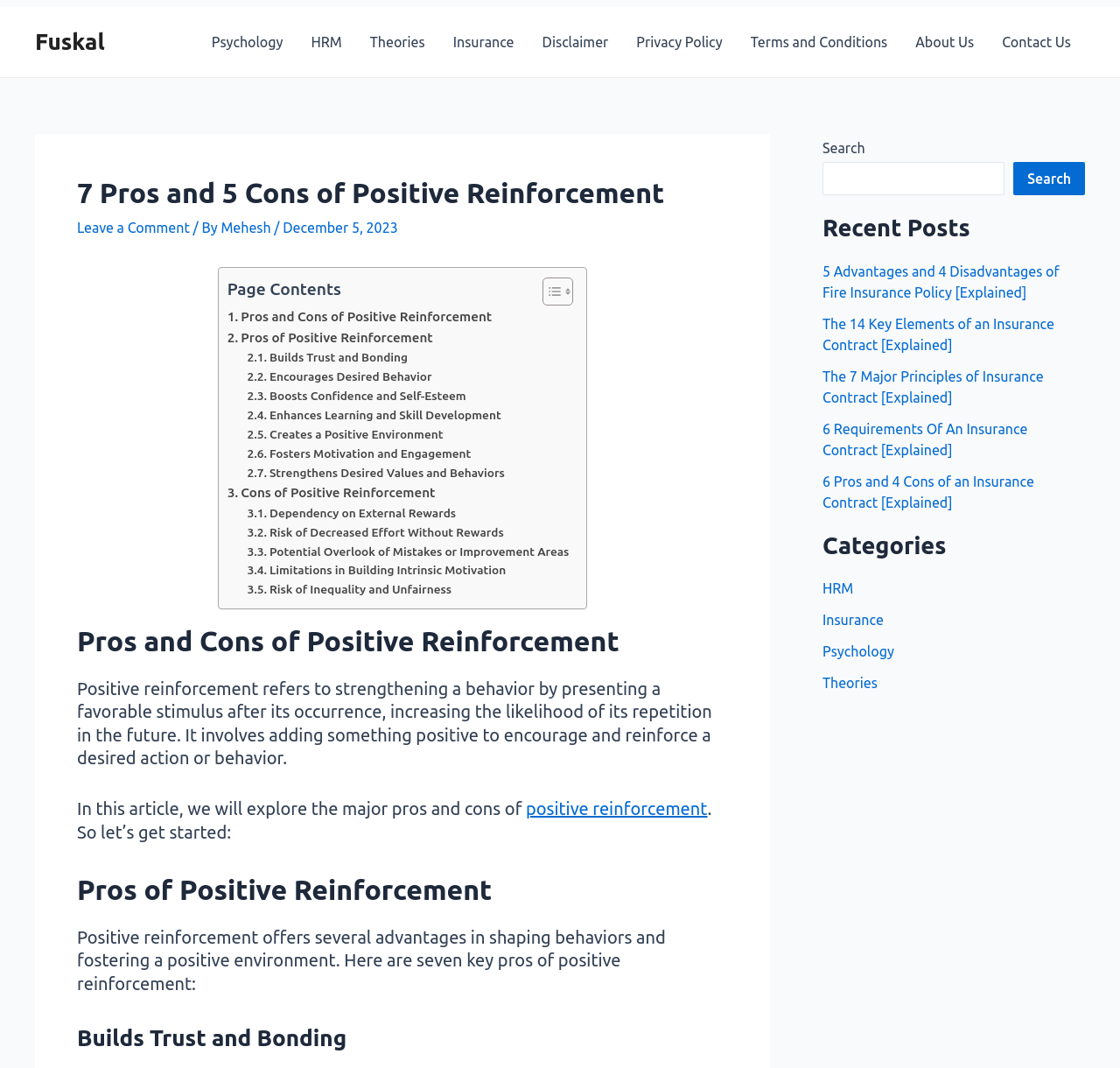What is the purpose of positive reinforcement?
Please answer the question with a single word or phrase, referencing the image.

To strengthen a behavior